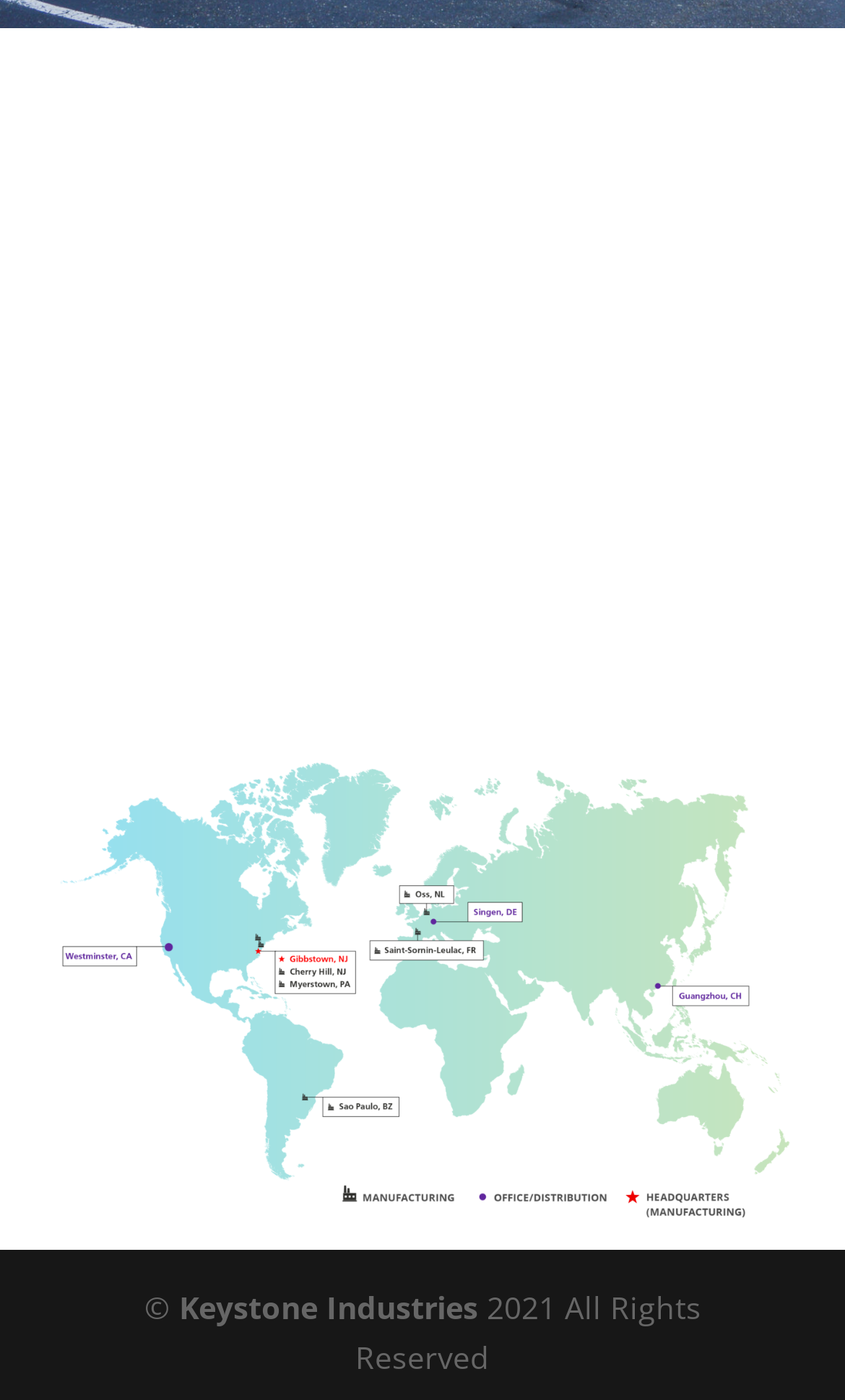What is the company's copyright year?
Answer the question with a detailed and thorough explanation.

The company's copyright year is 2021, as indicated by the StaticText element with the text '2021 All Rights Reserved' at the bottom of the page.